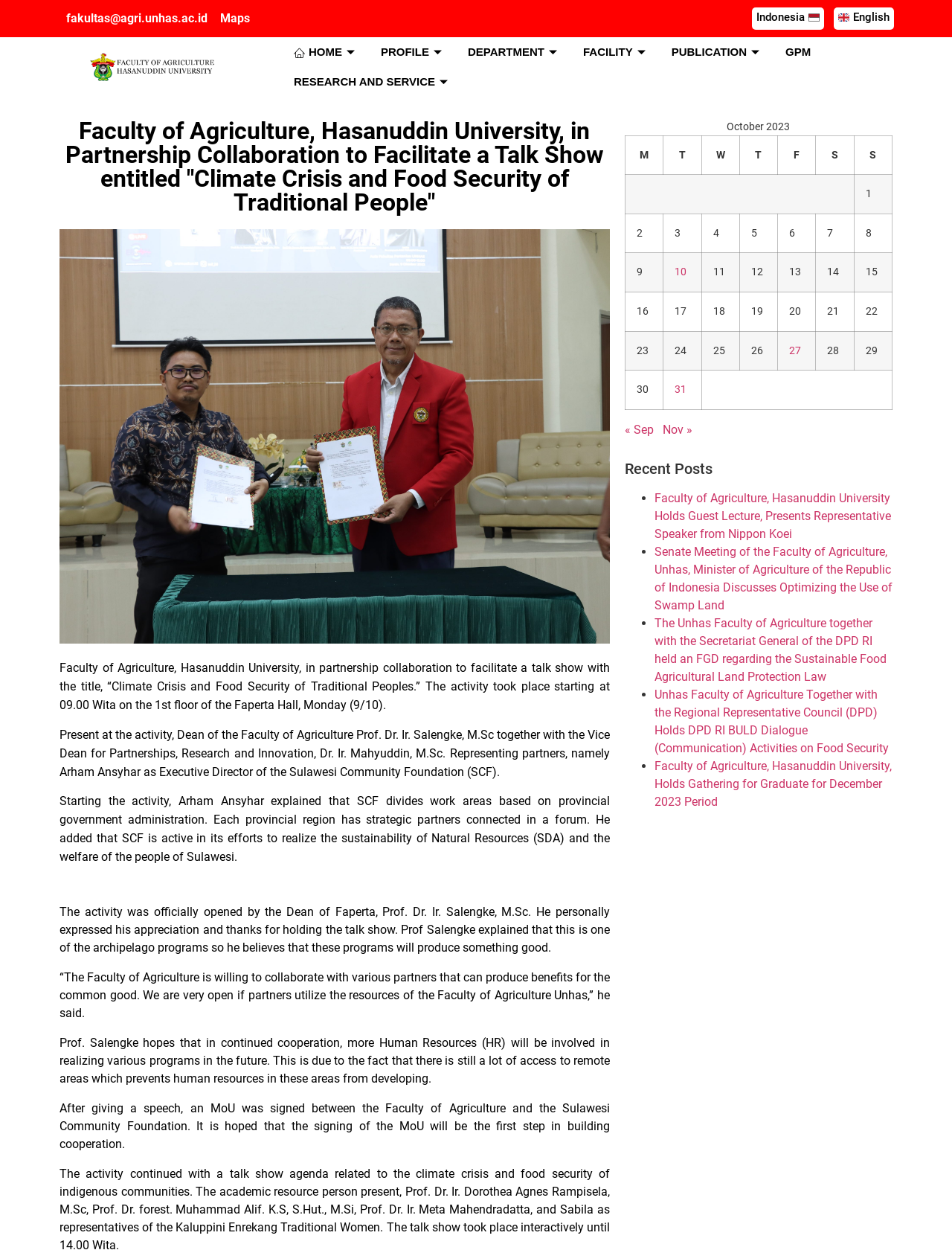Can you show the bounding box coordinates of the region to click on to complete the task described in the instruction: "Go to the next month"?

[0.696, 0.338, 0.727, 0.349]